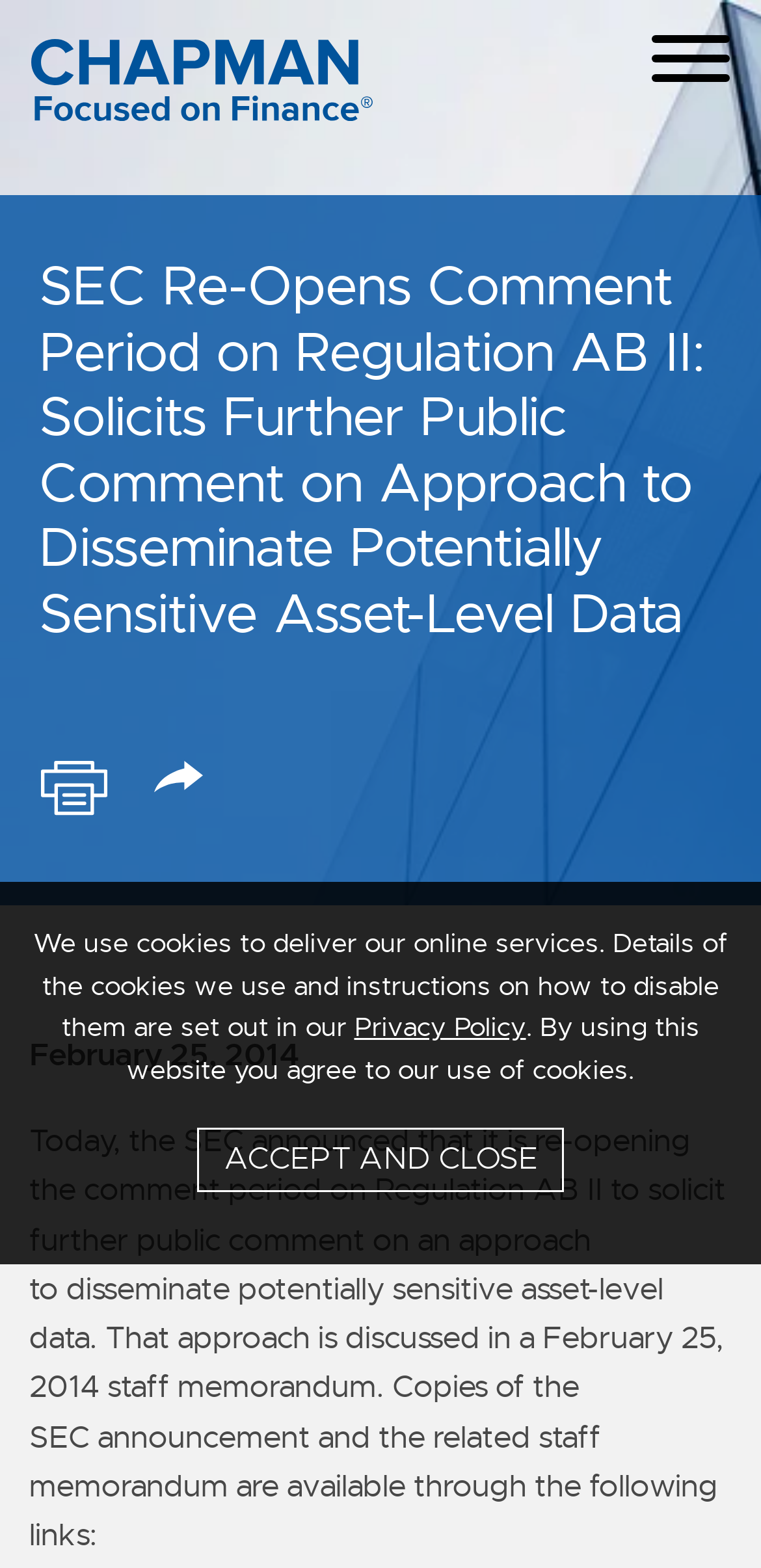Identify the bounding box coordinates for the UI element described as: "Menu". The coordinates should be provided as four floats between 0 and 1: [left, top, right, bottom].

[0.846, 0.025, 0.969, 0.05]